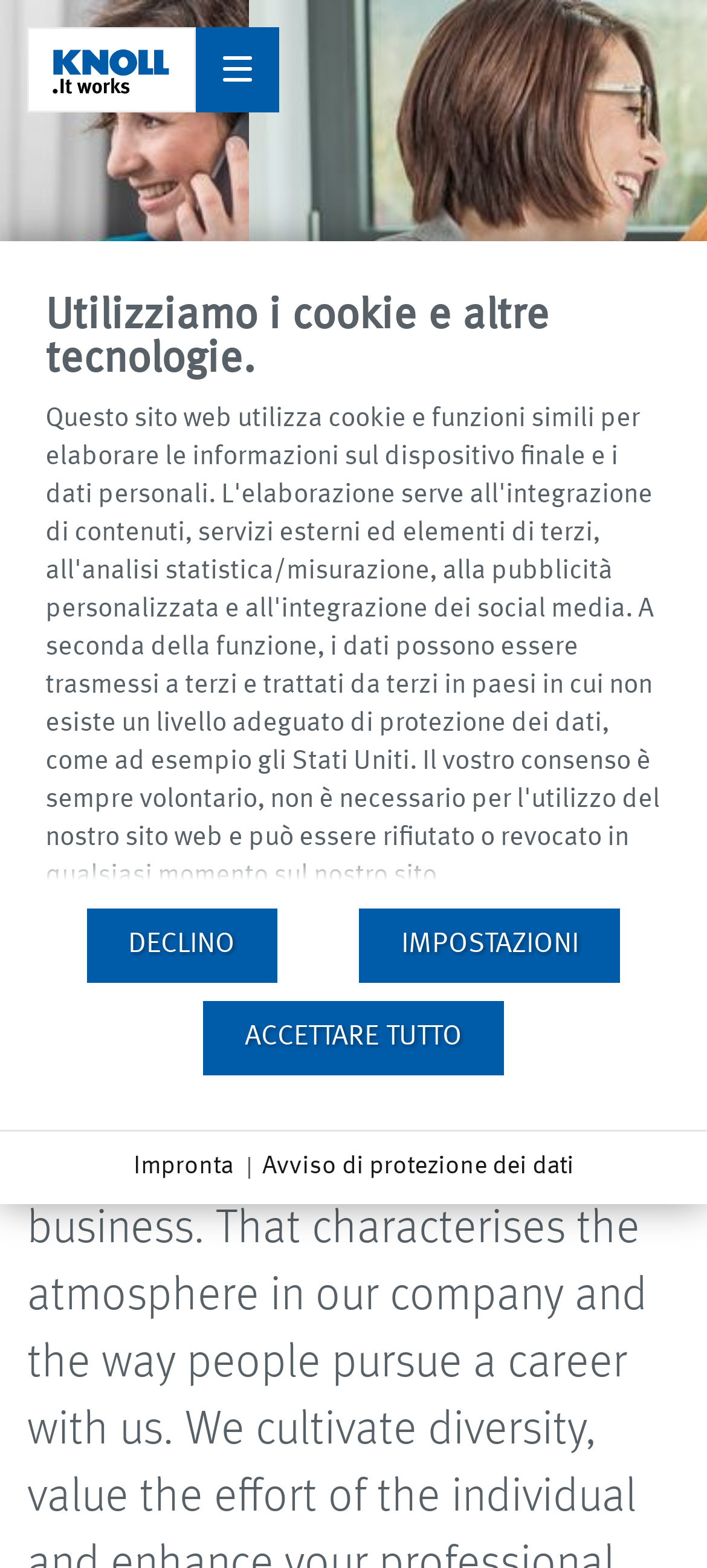Analyze and describe the webpage in a detailed narrative.

The webpage is about KNOLL, a company that combines innovative strength with the warmth of a medium-sized family business. At the top, there is a toolbar with a horizontal orientation, spanning the entire width of the page. Below the toolbar, there is a link and a button, positioned side by side. 

On the left side of the page, there is a navigation menu in the form of a breadcrumb, with a link to "Home" and a static text "Carriera". 

The main content of the page is divided into sections, with an image on the left side and a listbox on the right side. The listbox contains multiple options, but only one is visible at a time. Above the listbox, there are four buttons, labeled "• 1", "• 2", "• 3", and "• 4", which are likely used to navigate through the options.

At the bottom of the page, there is a dialog box with a heading "Utilizziamo i cookie e altre tecnologie." (We use cookies and other technologies). The dialog box contains a document with a heading and three buttons: "DECLINO" (Decline), "IMPOSTAZIONI" (Settings), and "ACCETTARE TUTTO" (Accept All). 

Below the dialog box, there are two links, "Impronta" and "Avviso di protezione dei dati" (Data Protection Notice), positioned side by side.